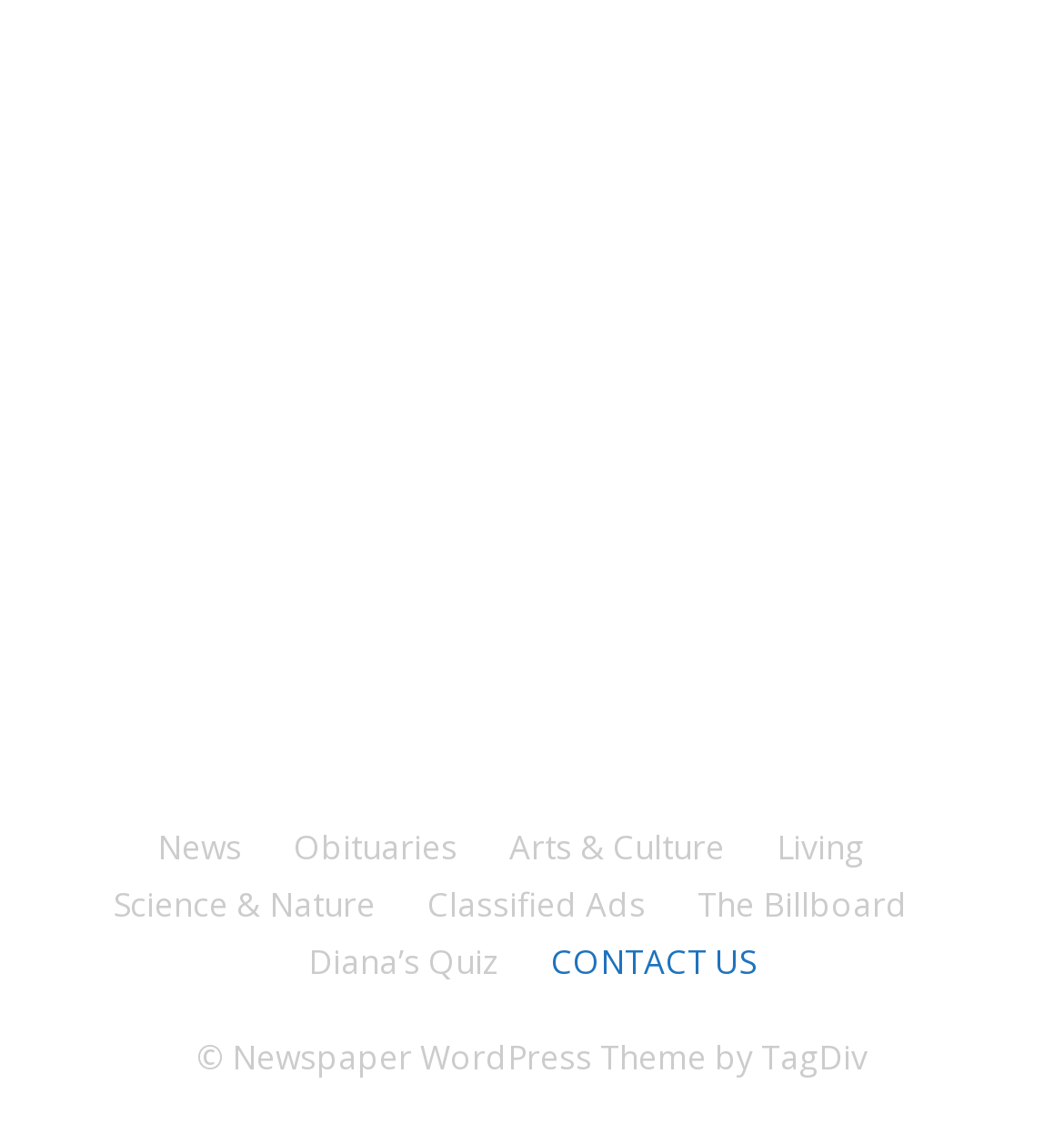What is the last link in the second row of navigation?
Using the image as a reference, answer the question with a short word or phrase.

The Billboard